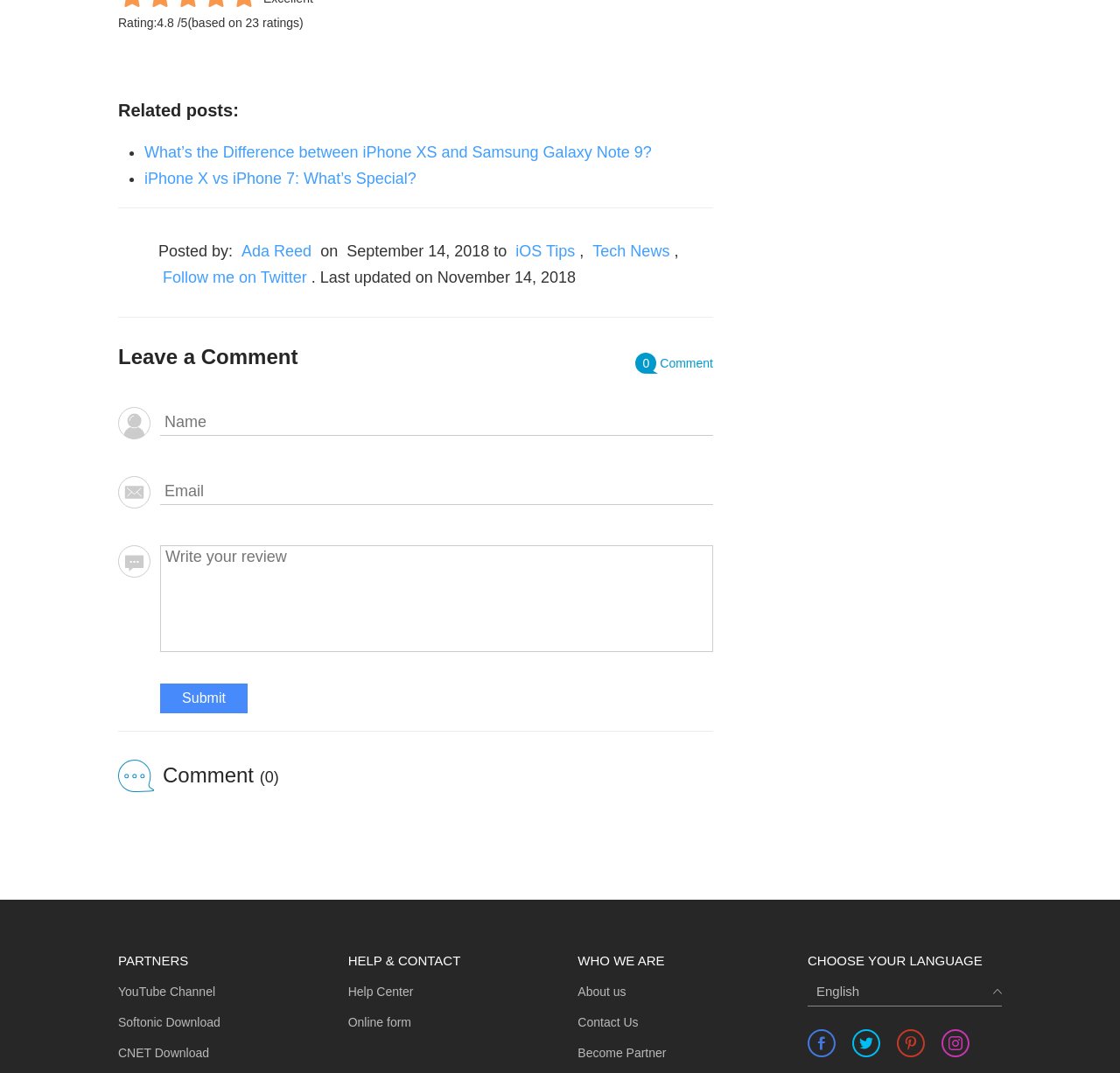Please pinpoint the bounding box coordinates for the region I should click to adhere to this instruction: "Click on the 'Ada Reed' link".

[0.216, 0.226, 0.278, 0.242]